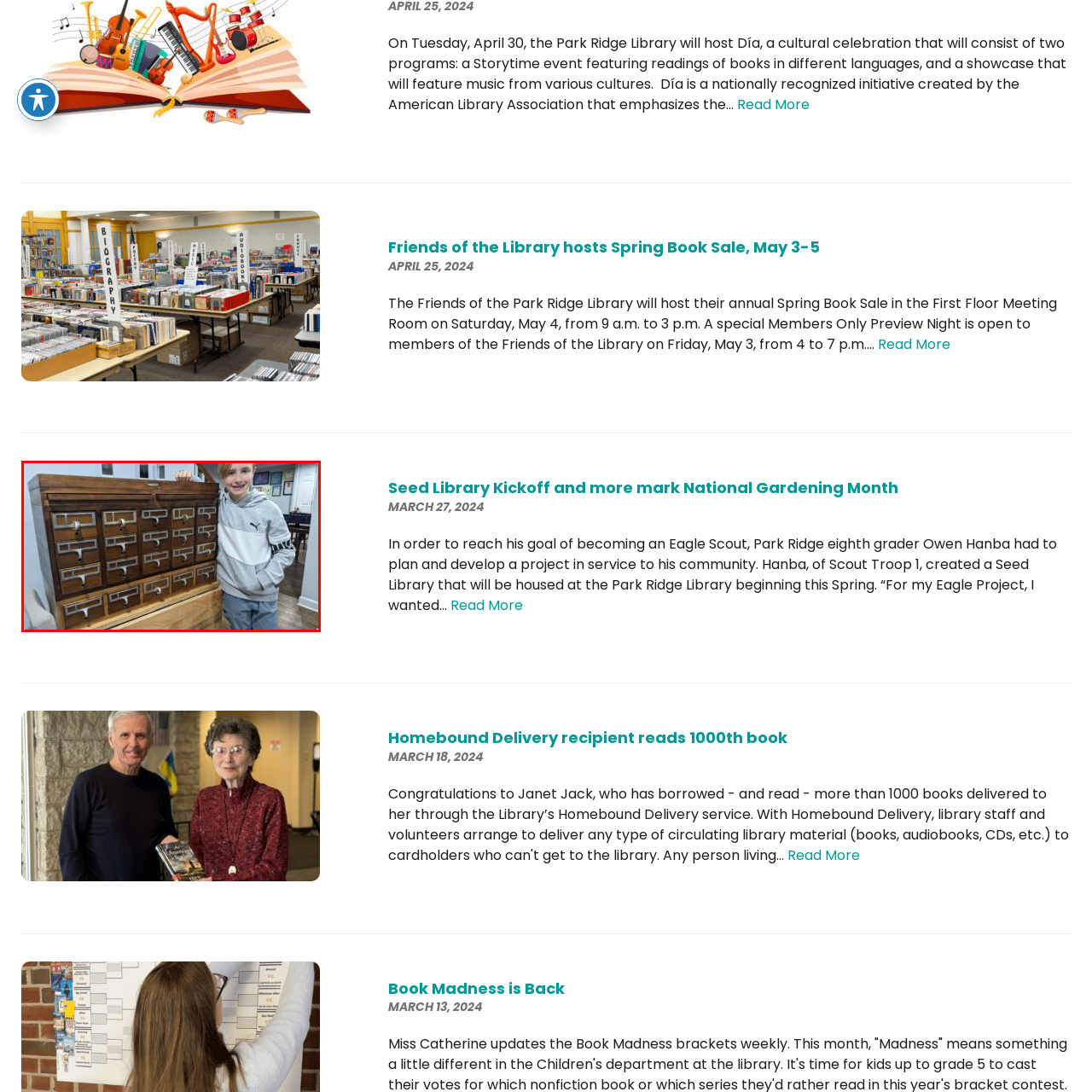Observe the content highlighted by the red box and supply a one-word or short phrase answer to the question: What is Owen trying to achieve with this project?

Eagle Scout rank